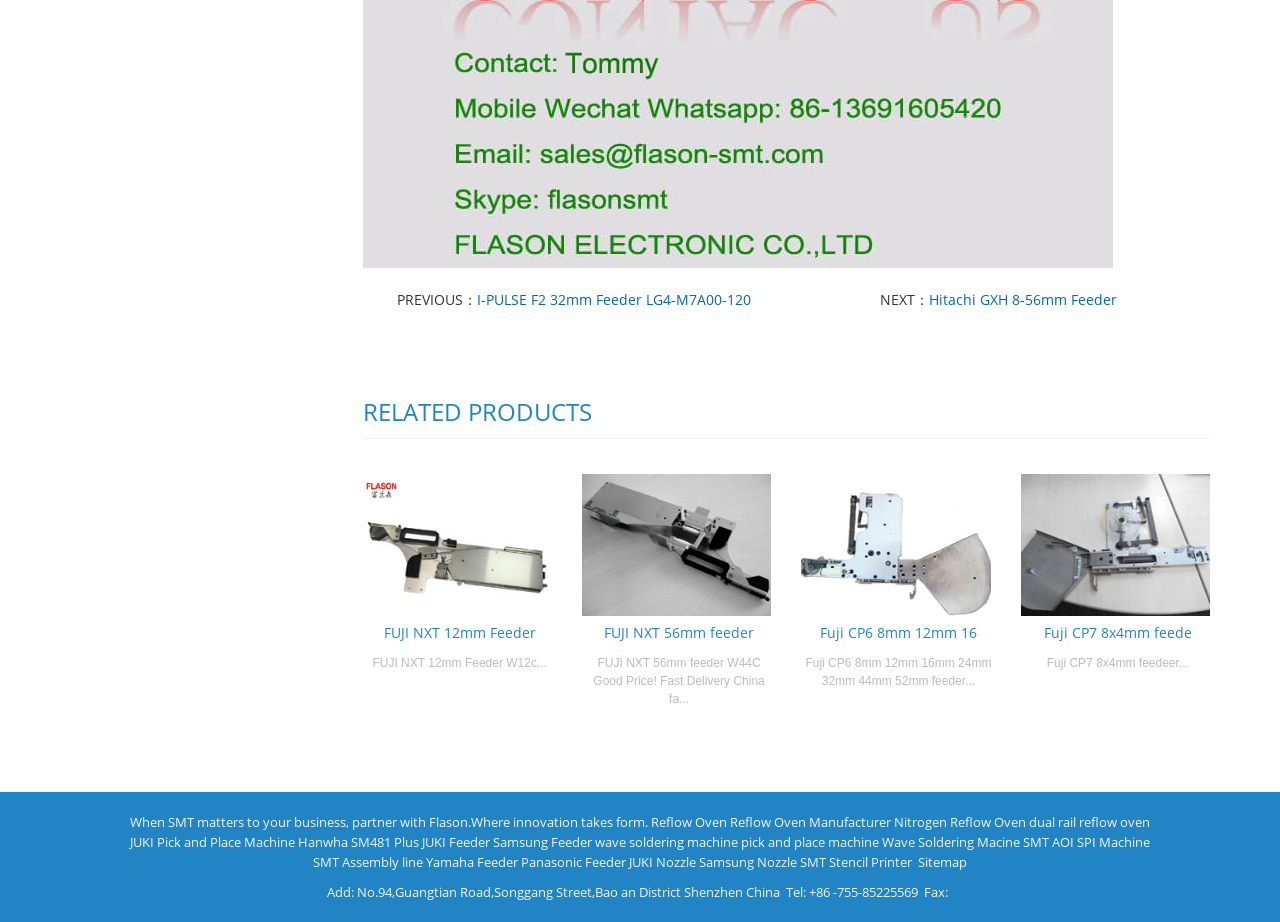Determine the bounding box coordinates of the region that needs to be clicked to achieve the task: "Click on the 'I-PULSE F2 32mm Feeder LG4-M7A00-120' link".

[0.373, 0.315, 0.587, 0.335]